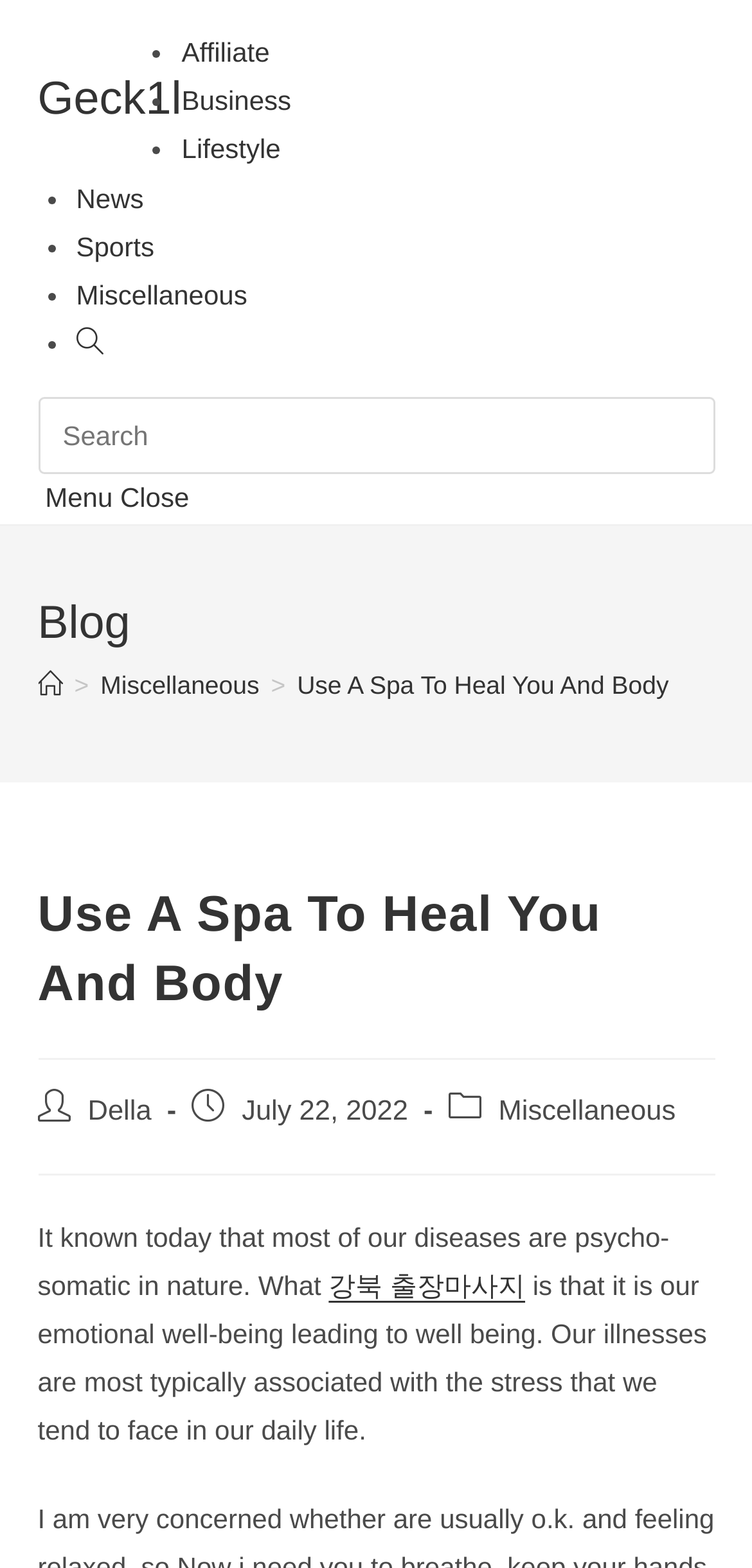Please identify the bounding box coordinates of the element's region that I should click in order to complete the following instruction: "Toggle website search". The bounding box coordinates consist of four float numbers between 0 and 1, i.e., [left, top, right, bottom].

[0.101, 0.209, 0.137, 0.229]